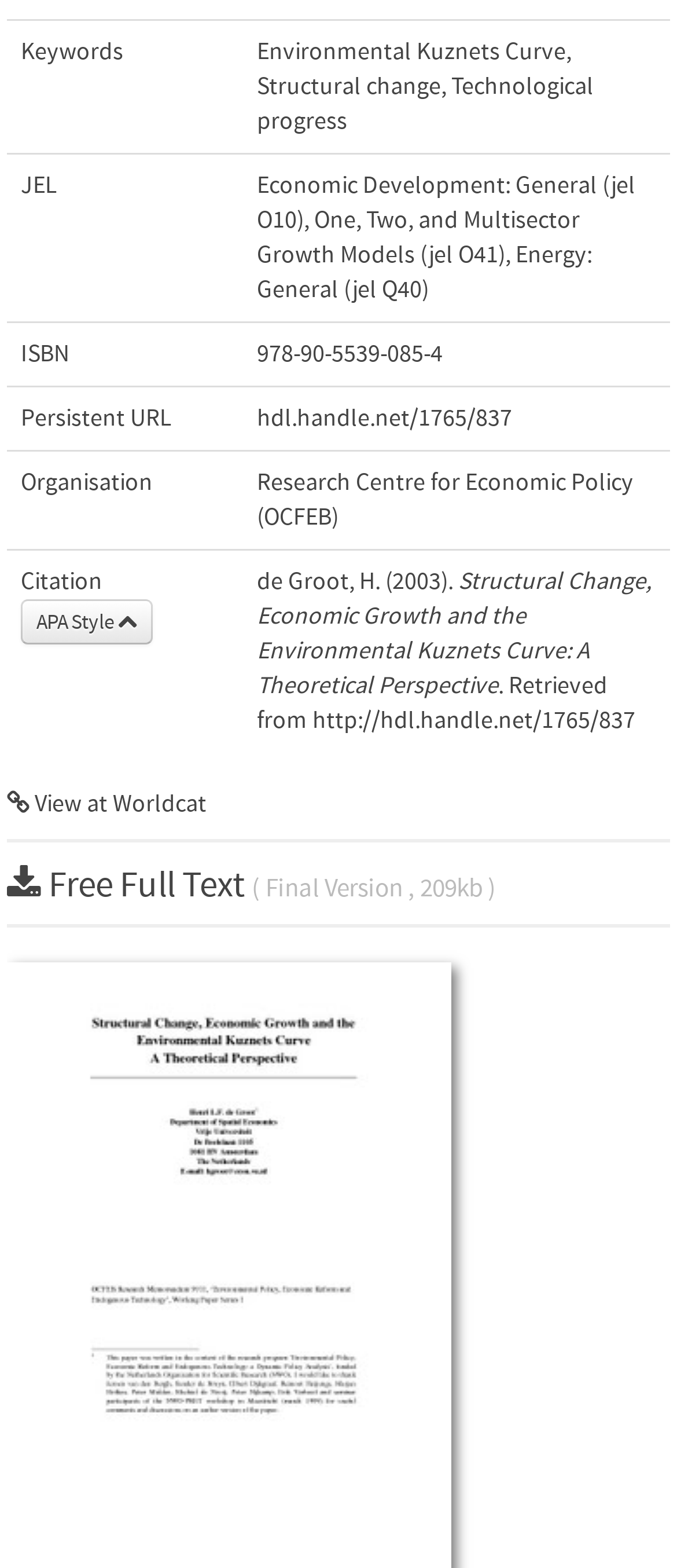What is the title of the book?
Please analyze the image and answer the question with as much detail as possible.

I found the title of the book by looking at the gridcell with the citation information and its corresponding value is 'Structural Change, Economic Growth and the Environmental Kuznets Curve: A Theoretical Perspective'.